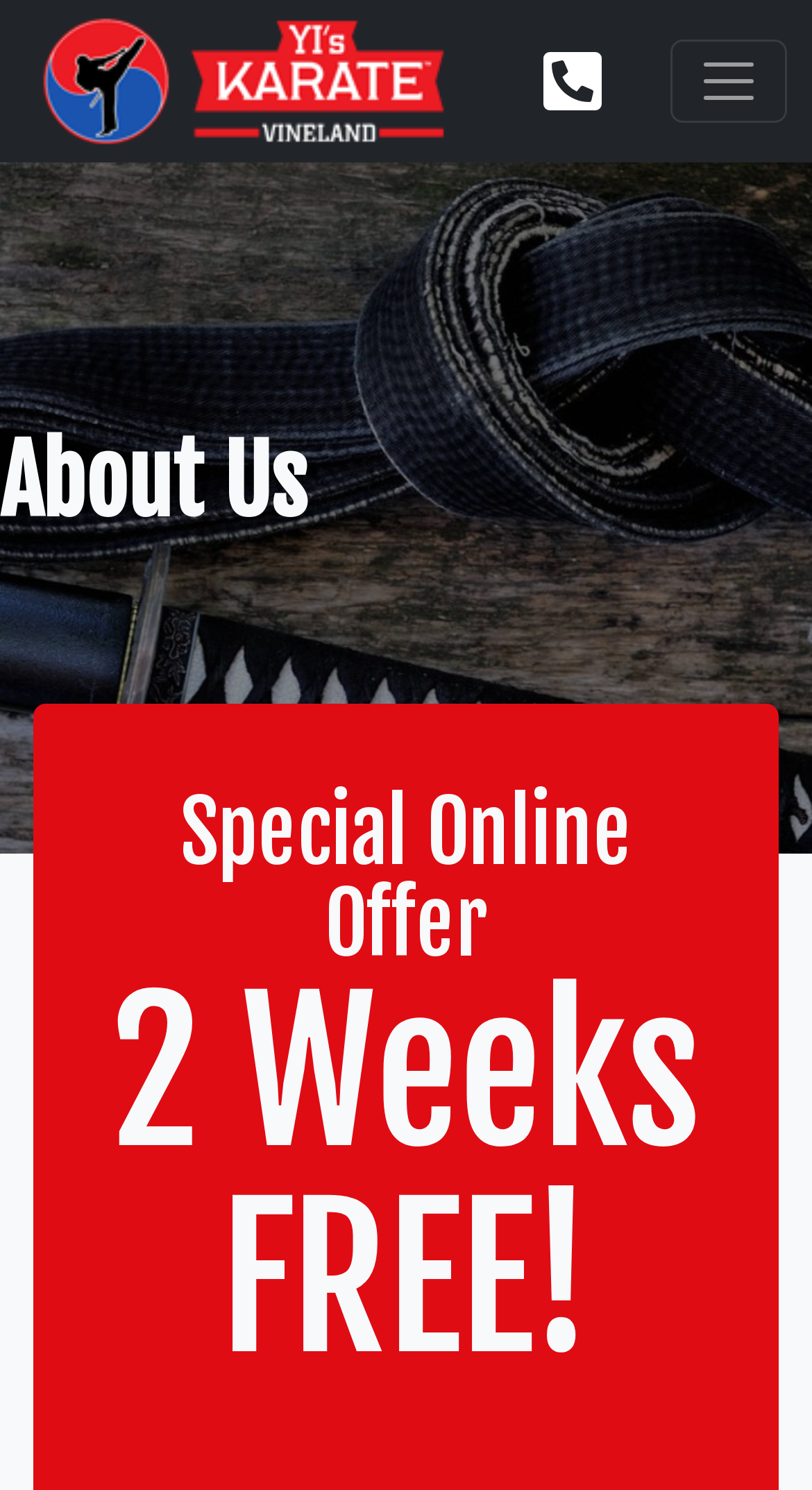Describe all the key features and sections of the webpage thoroughly.

The webpage is about Yi's Karate of Vineland, a Black Belt Academy offering classes for kids, teens, and adults. At the top of the page, there is a main navigation section that spans the entire width of the page. Within this section, there is a logo of Yi-Karate-Vineland on the left side, which is an image. Next to the logo, there is an empty link, and on the right side, there is a toggle navigation button.

Below the navigation section, there is a heading that reads "About Us", which is centered on the page. Further down, there is another heading that promotes a special online offer, "2 Weeks FREE!", which takes up most of the page's width.